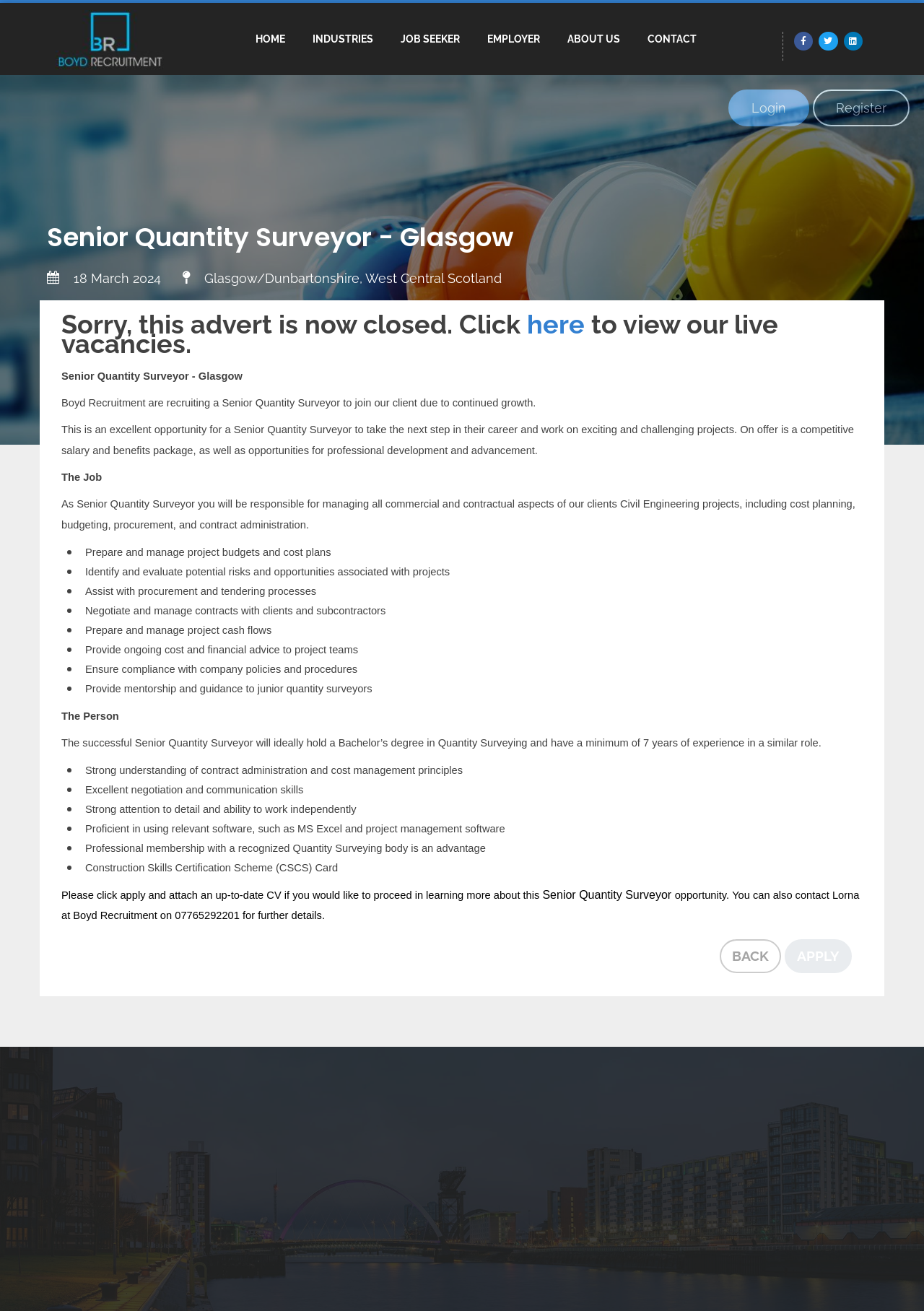Please determine the bounding box coordinates for the element that should be clicked to follow these instructions: "Click the here link".

[0.57, 0.236, 0.633, 0.259]